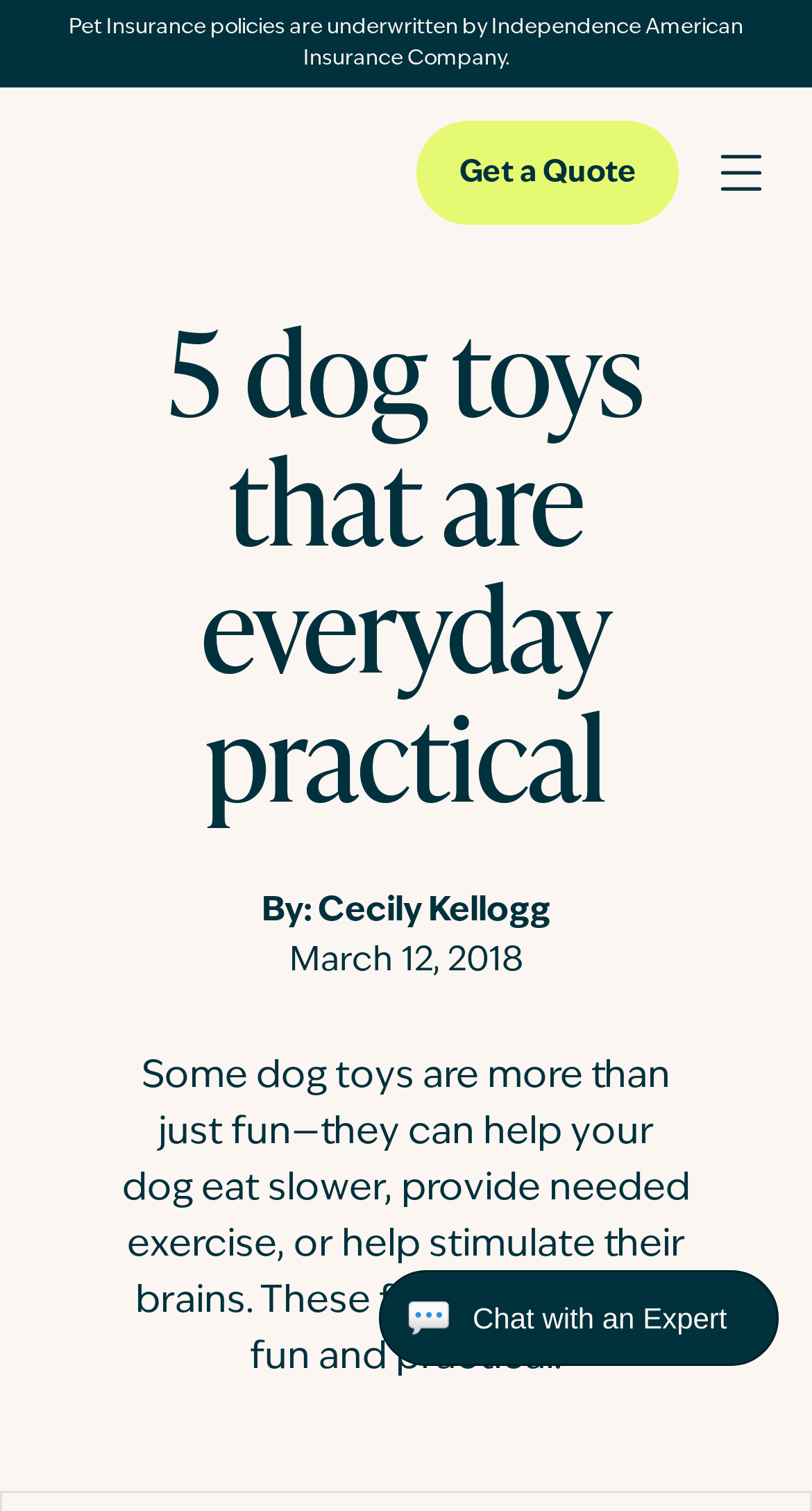Locate the bounding box coordinates of the element that needs to be clicked to carry out the instruction: "Open mobile menu". The coordinates should be given as four float numbers ranging from 0 to 1, i.e., [left, top, right, bottom].

[0.887, 0.101, 0.938, 0.128]